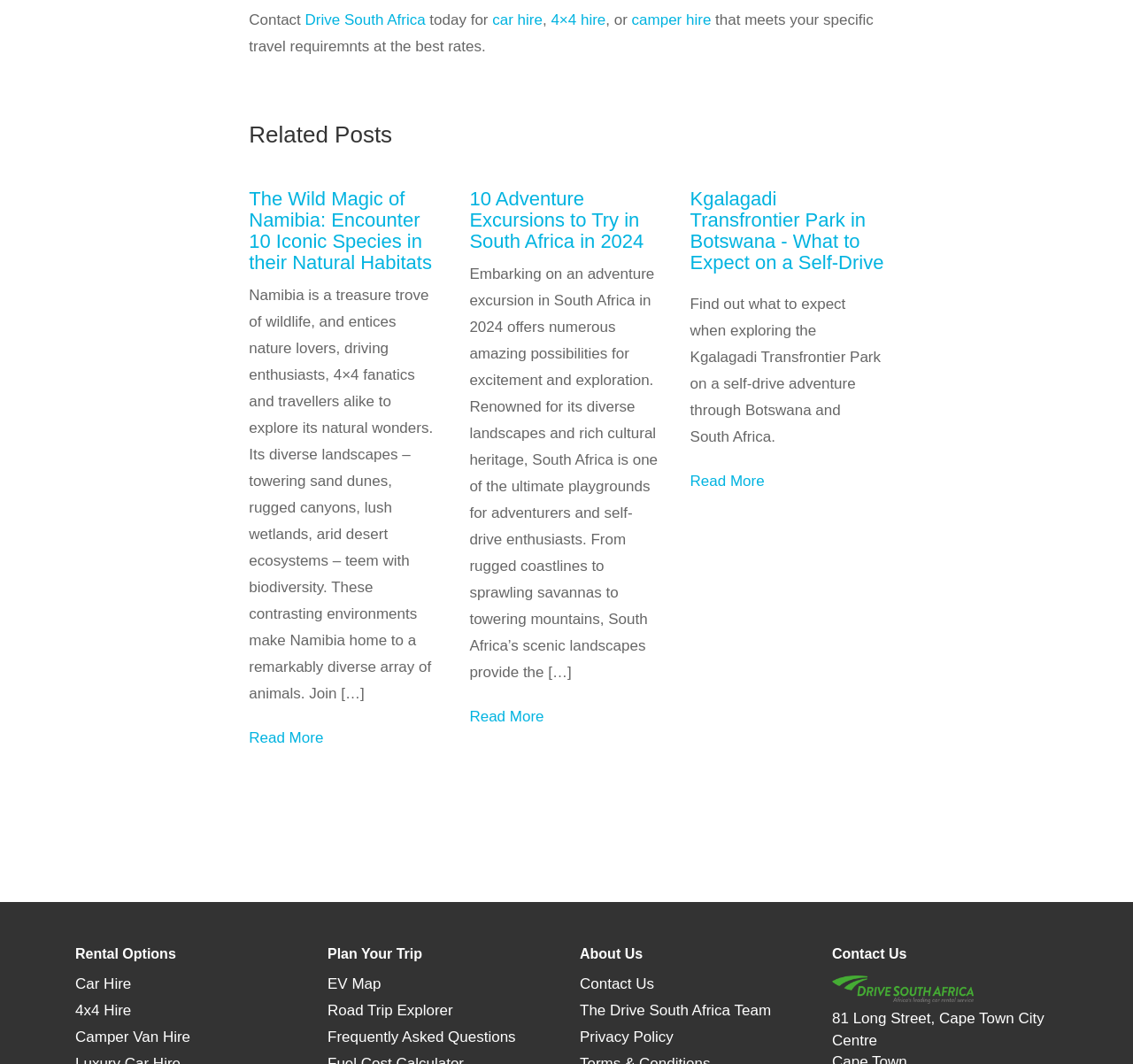Determine the bounding box coordinates of the clickable region to follow the instruction: "View 'Kgalagadi Transfrontier Park in Botswana'".

[0.609, 0.176, 0.78, 0.257]